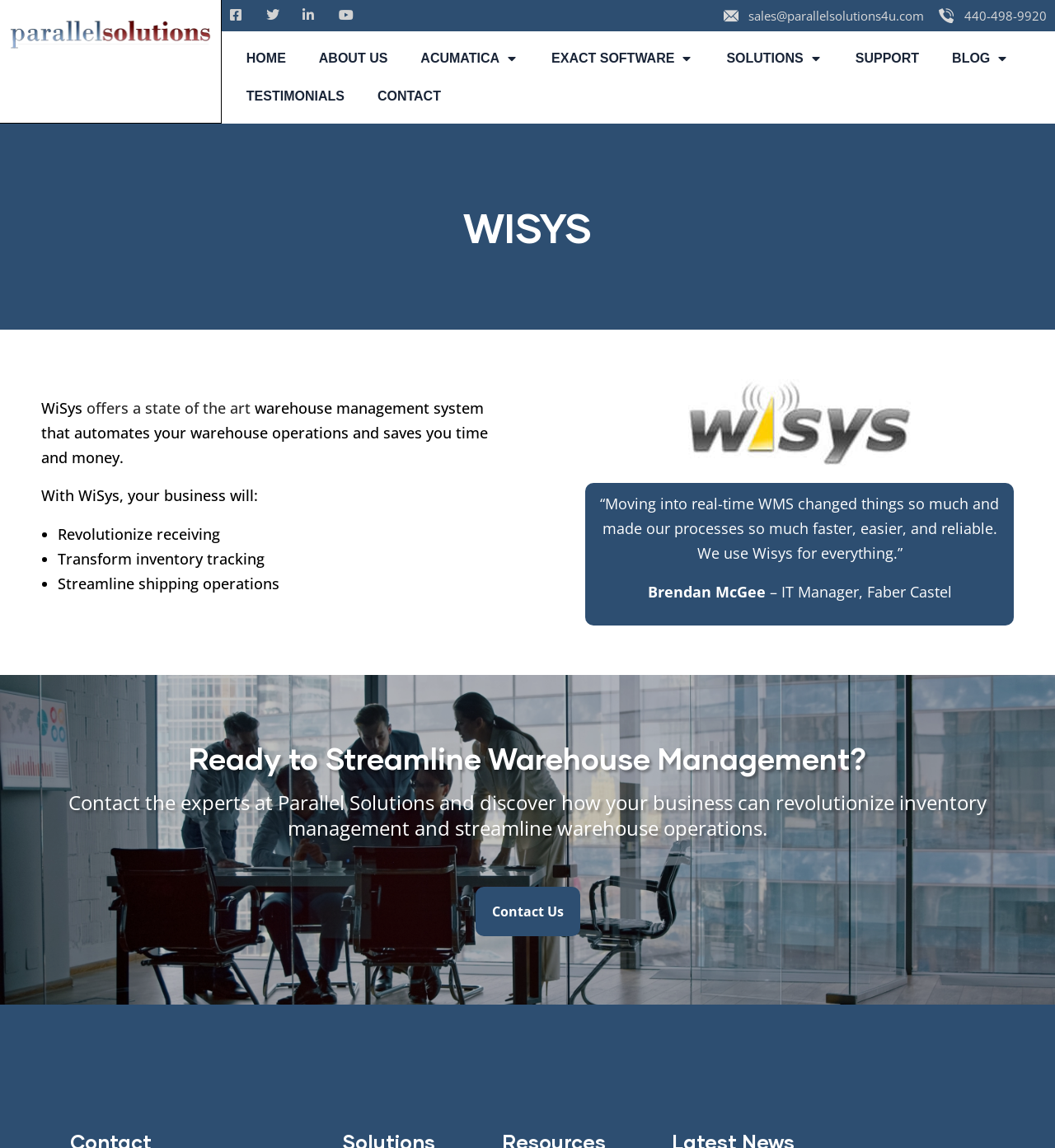Please provide a one-word or short phrase answer to the question:
Who is the IT Manager quoted on the webpage?

Brendan McGee